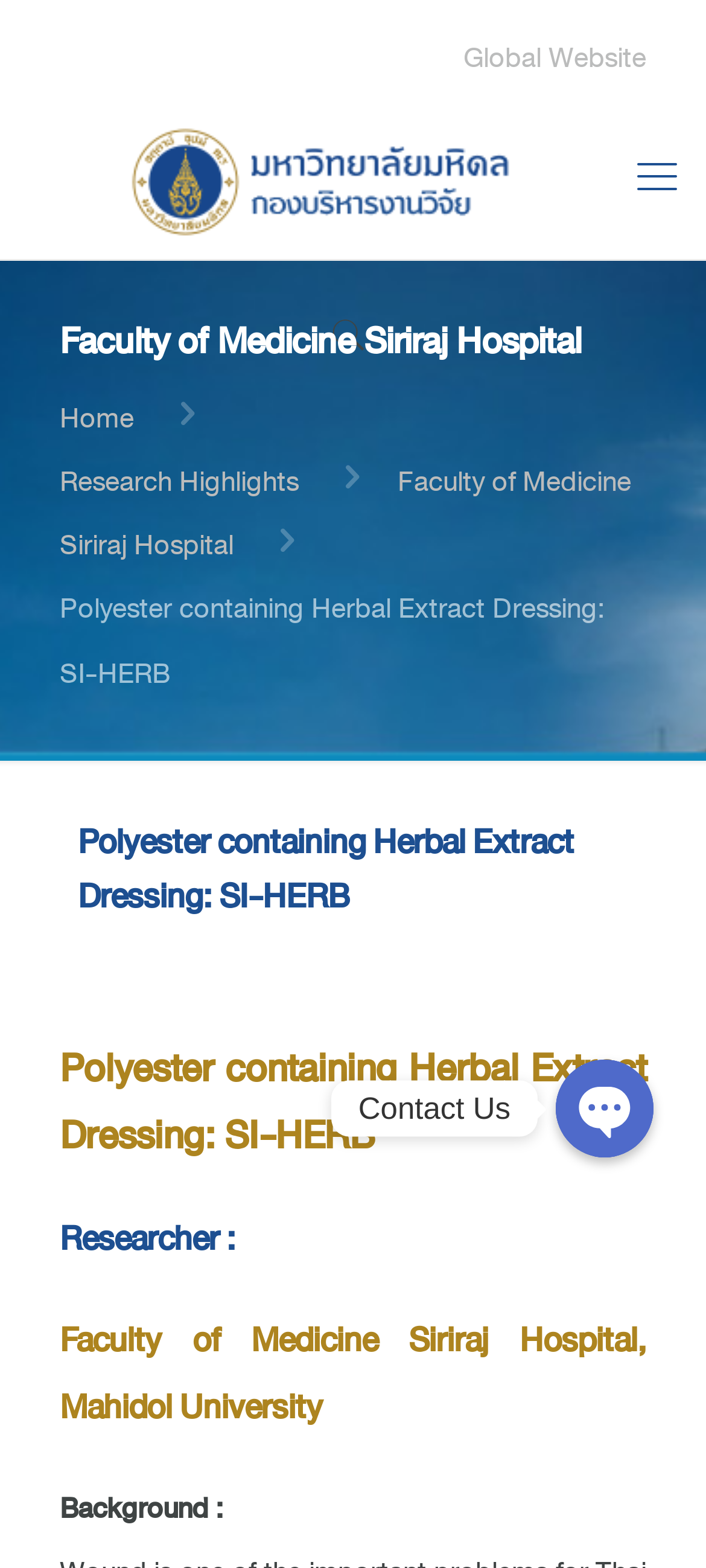Examine the image carefully and respond to the question with a detailed answer: 
What is the name of the hospital mentioned on the webpage?

I found the answer by looking at the heading element with the text 'Faculty of Medicine Siriraj Hospital' which is located at the top of the webpage.